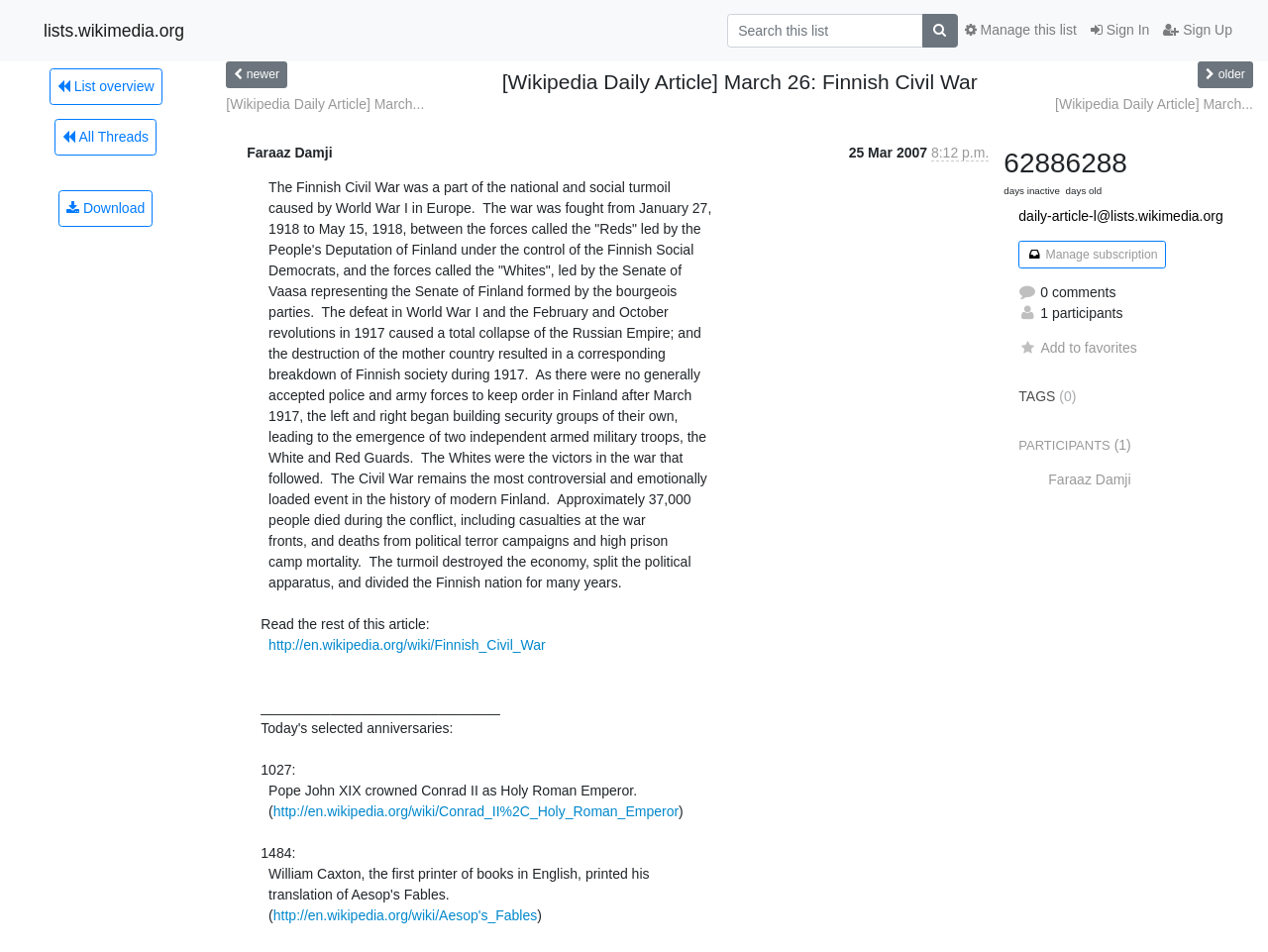Indicate the bounding box coordinates of the clickable region to achieve the following instruction: "Sign In."

[0.855, 0.014, 0.912, 0.05]